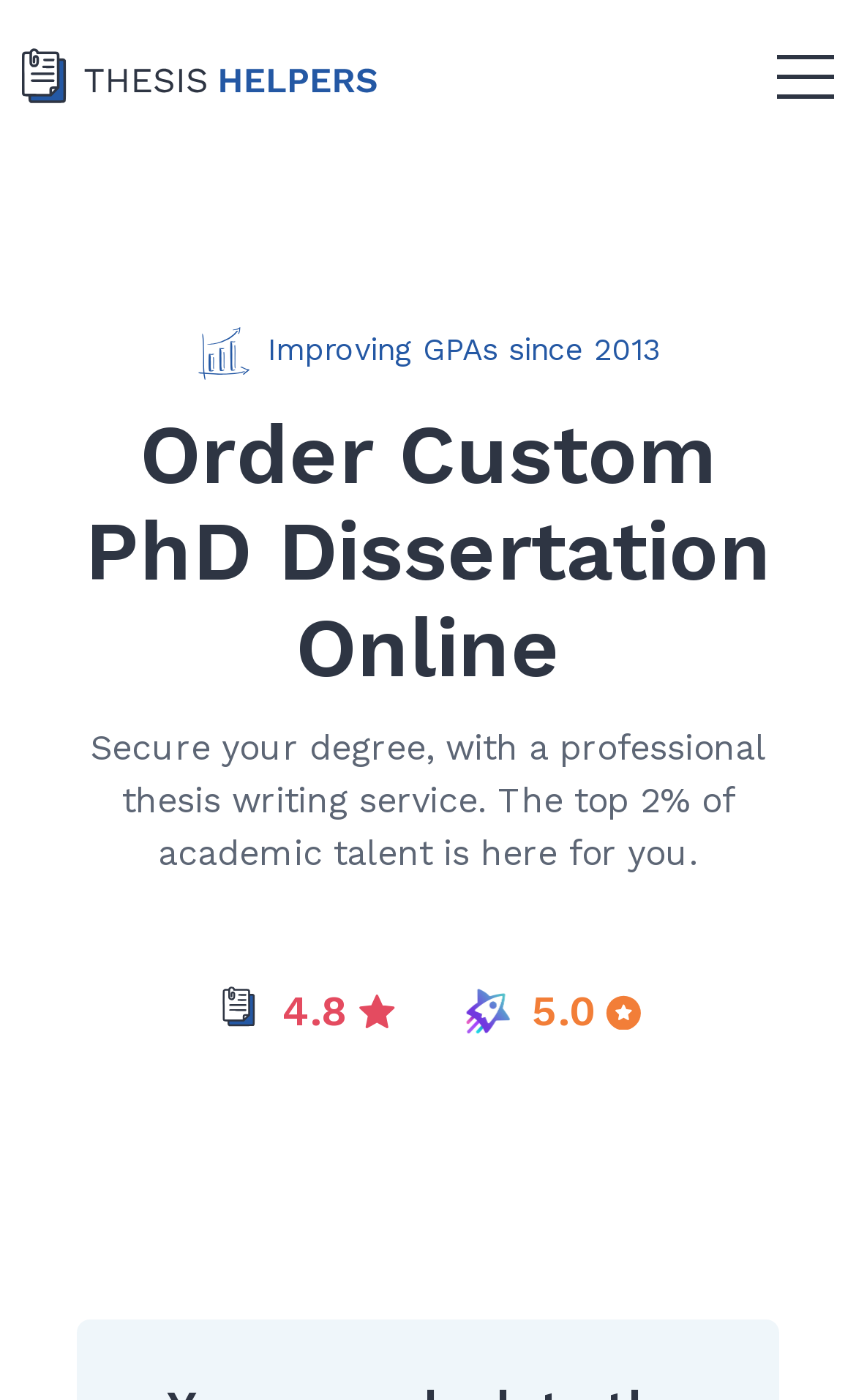Provide an in-depth caption for the contents of the webpage.

The webpage is about PhD dissertation writing and editing services. At the top left, there is a link to "Thesis Helpers" accompanied by an image with the same name. Below this, there is a static text "Improving GPAs since 2013" positioned roughly in the middle of the page. 

To the left of the "Improving GPAs since 2013" text, there is a heading "Order Custom PhD Dissertation Online" that spans almost the entire width of the page. 

Below the heading, there is a paragraph of text that describes the service, stating that it can help secure a degree with a professional thesis writing service, and that the top 2% of academic talent is available to assist. 

Further down, there are two ratings displayed, "4.8" and "5.0", each accompanied by a star icon image. The "4.8" rating is positioned to the left of the "5.0" rating.